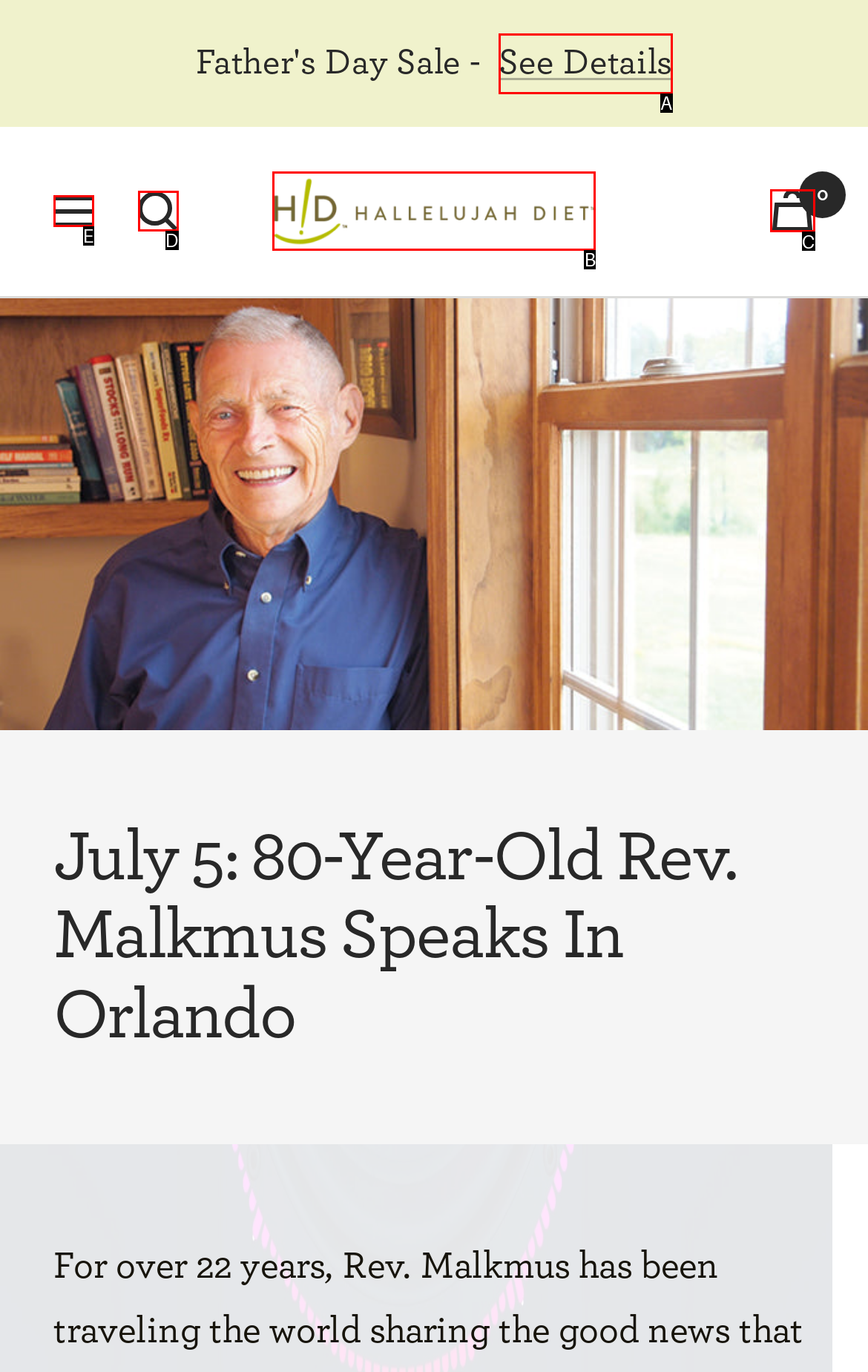From the available choices, determine which HTML element fits this description: Hallelujah Diet Respond with the correct letter.

B